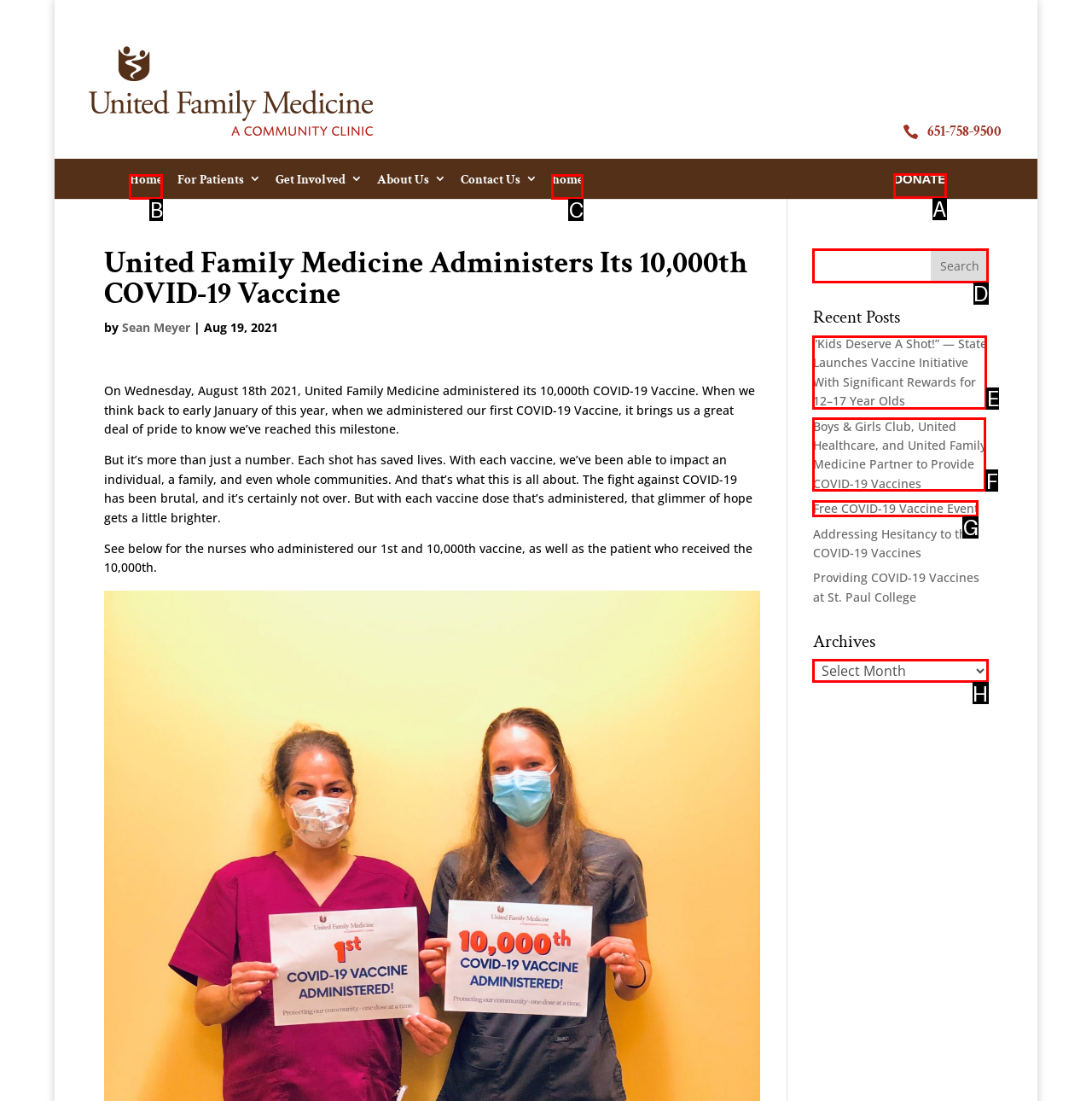Determine the HTML element to click for the instruction: Select an archive.
Answer with the letter corresponding to the correct choice from the provided options.

H